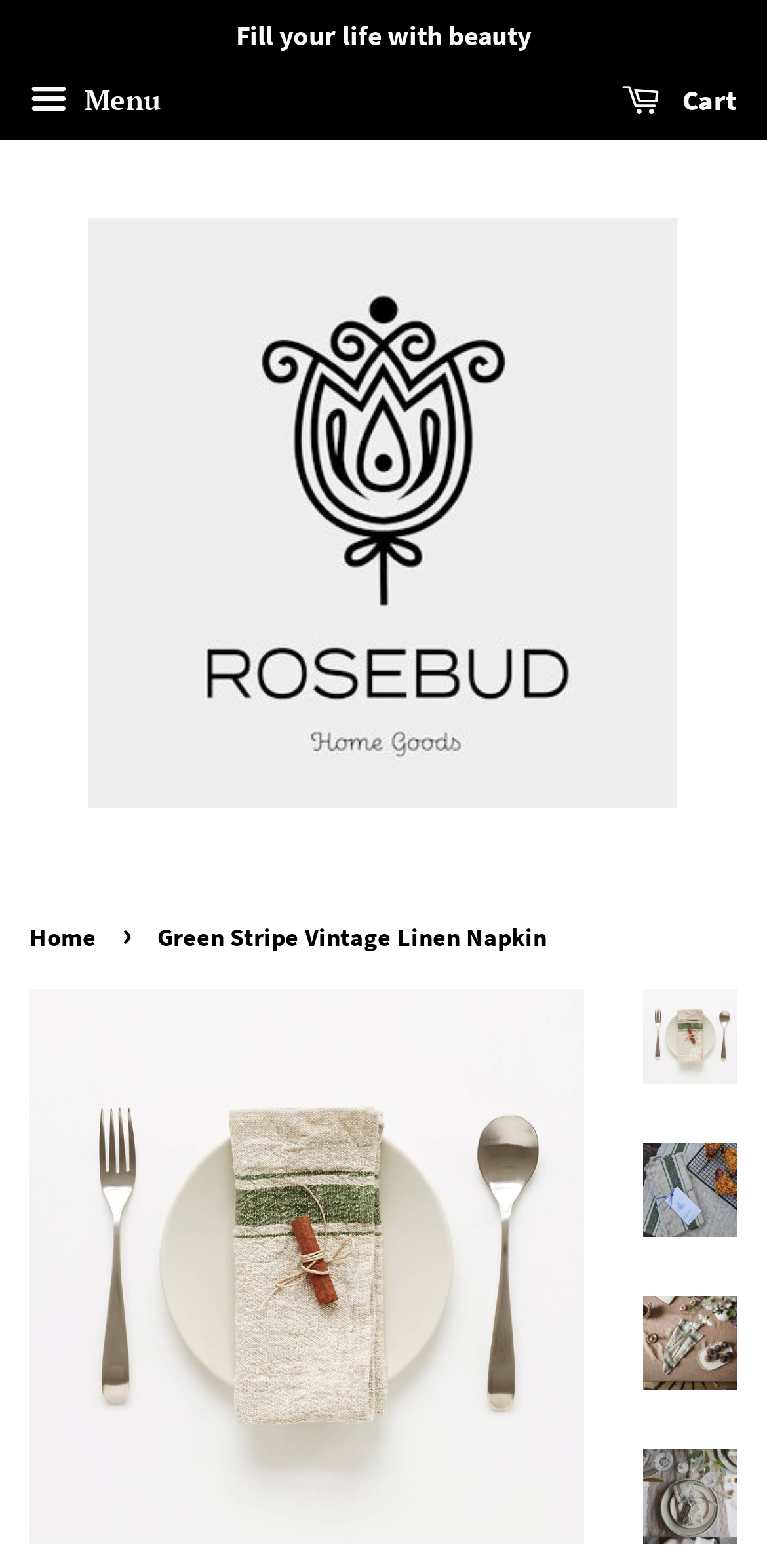Locate the bounding box coordinates of the area that needs to be clicked to fulfill the following instruction: "zoom in the map". The coordinates should be in the format of four float numbers between 0 and 1, namely [left, top, right, bottom].

None